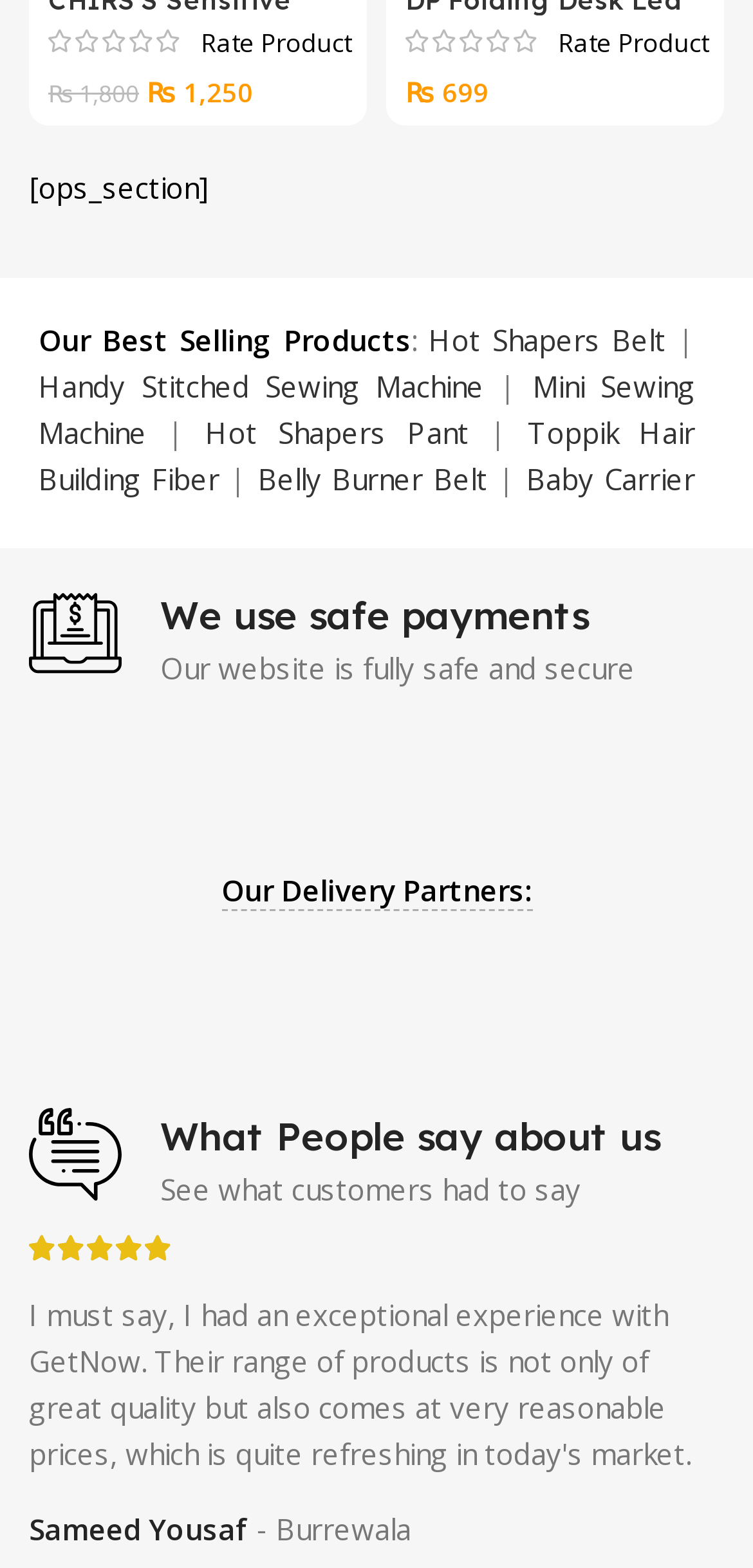Please provide a comprehensive answer to the question below using the information from the image: What is the current price of the product?

The current price of the product is mentioned in the text 'Current price is: ₨1,250.' which is located at the top of the webpage.